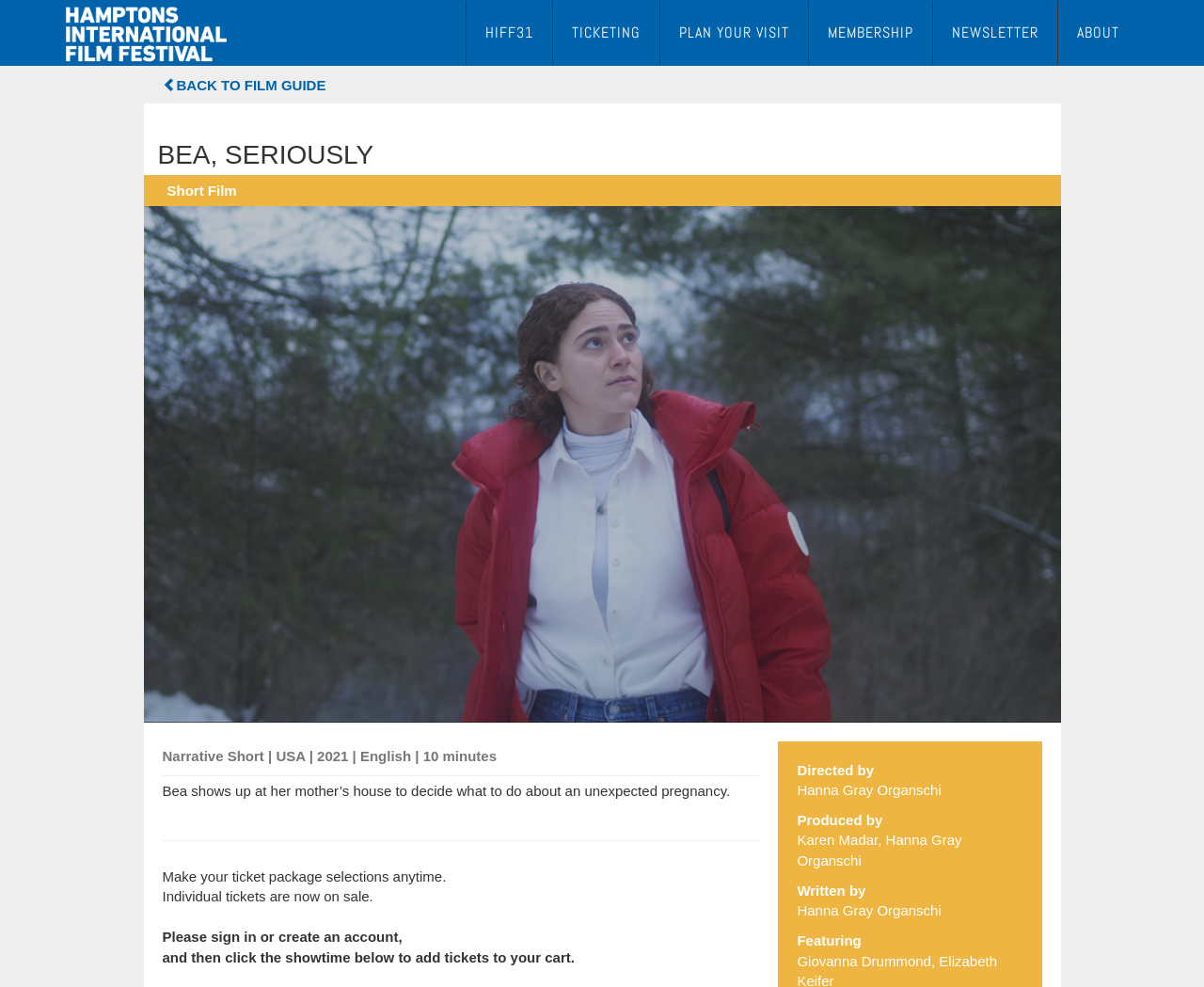Identify the bounding box coordinates of the part that should be clicked to carry out this instruction: "Click on BACK TO FILM GUIDE".

[0.135, 0.076, 0.271, 0.097]